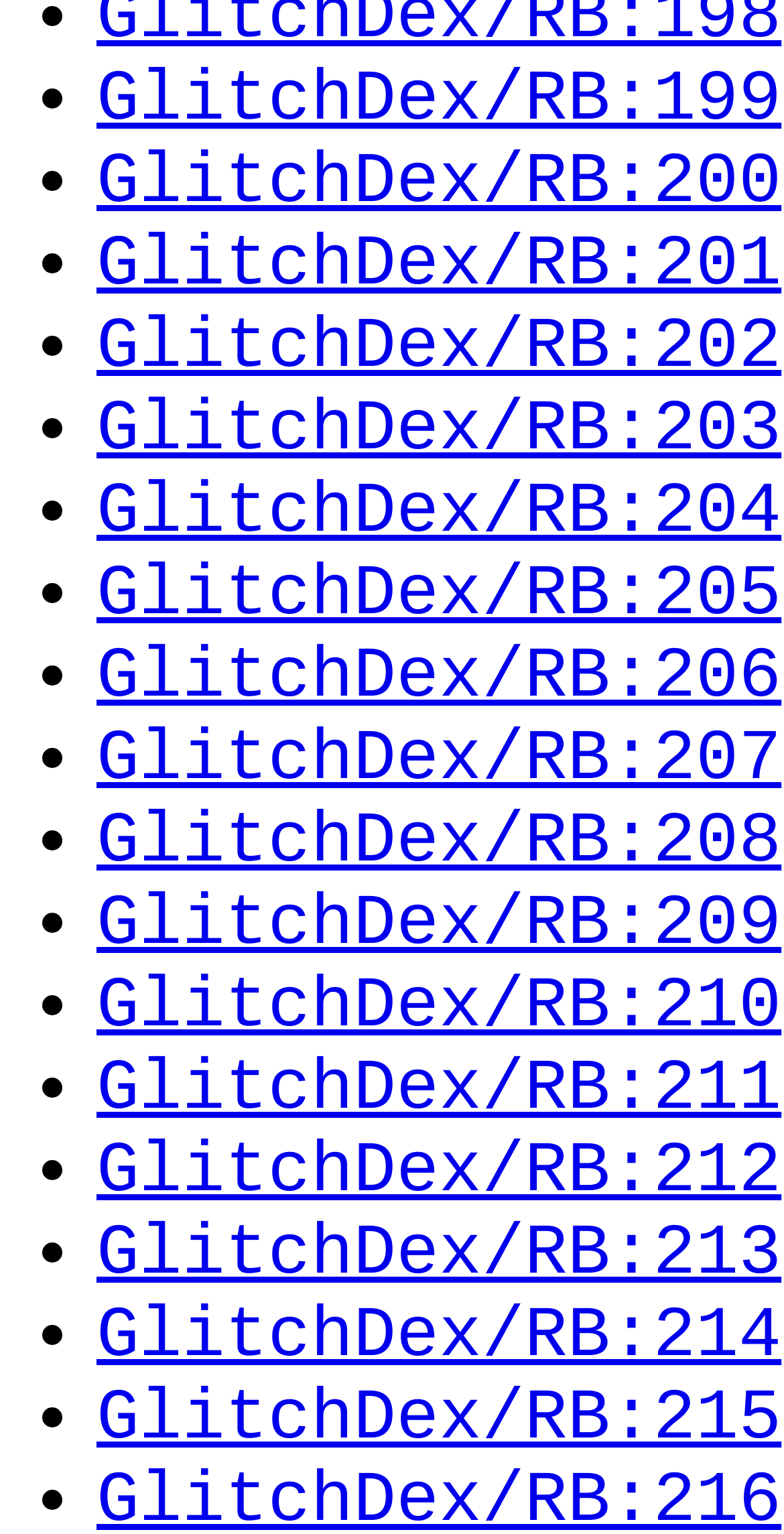Pinpoint the bounding box coordinates of the element to be clicked to execute the instruction: "click GlitchDex/RB:215".

[0.123, 0.897, 0.997, 0.951]